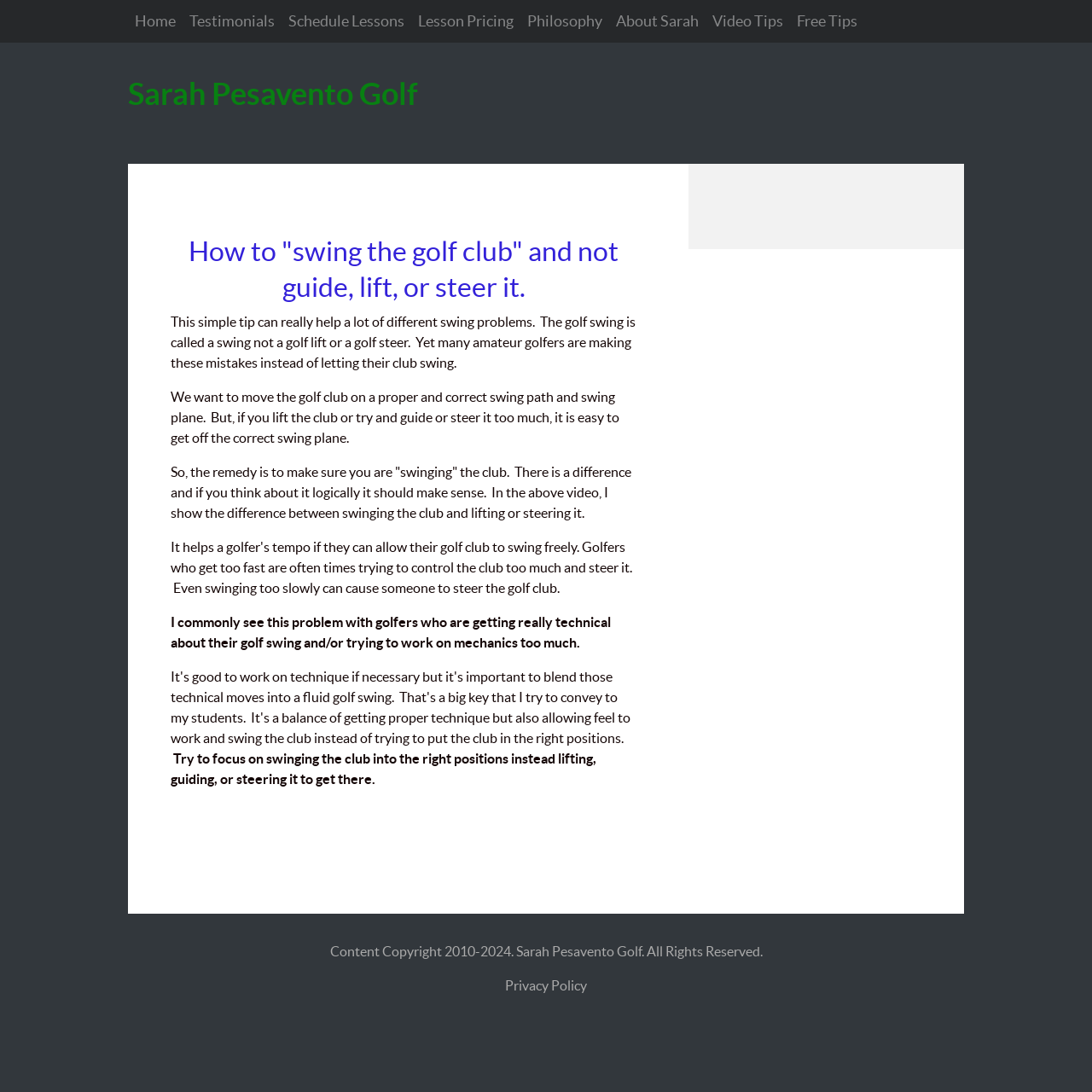Find and provide the bounding box coordinates for the UI element described with: "Sarah Pesavento Golf".

[0.117, 0.07, 0.383, 0.102]